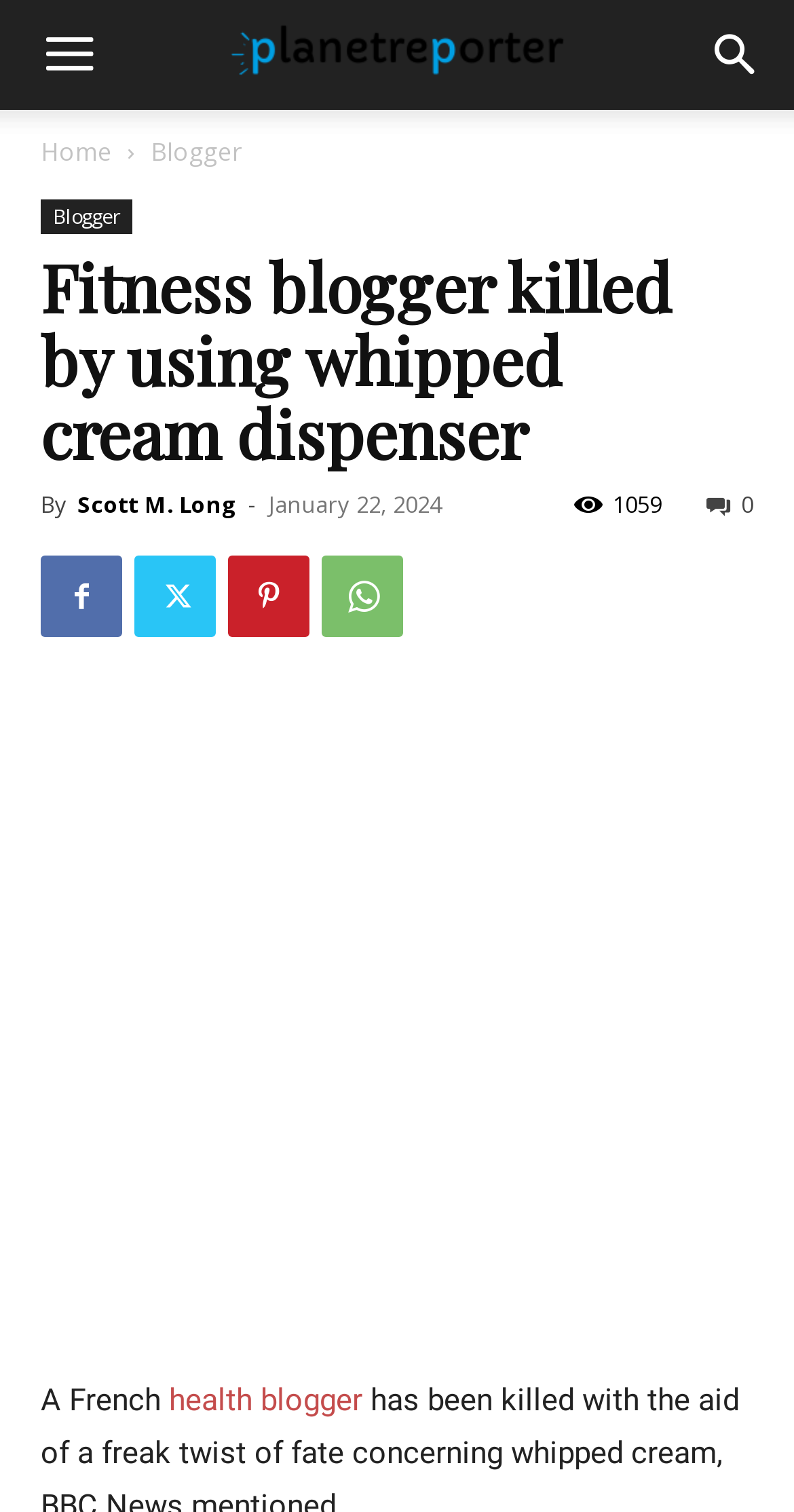Locate the bounding box coordinates of the clickable area needed to fulfill the instruction: "Go to the home page".

[0.051, 0.089, 0.141, 0.112]